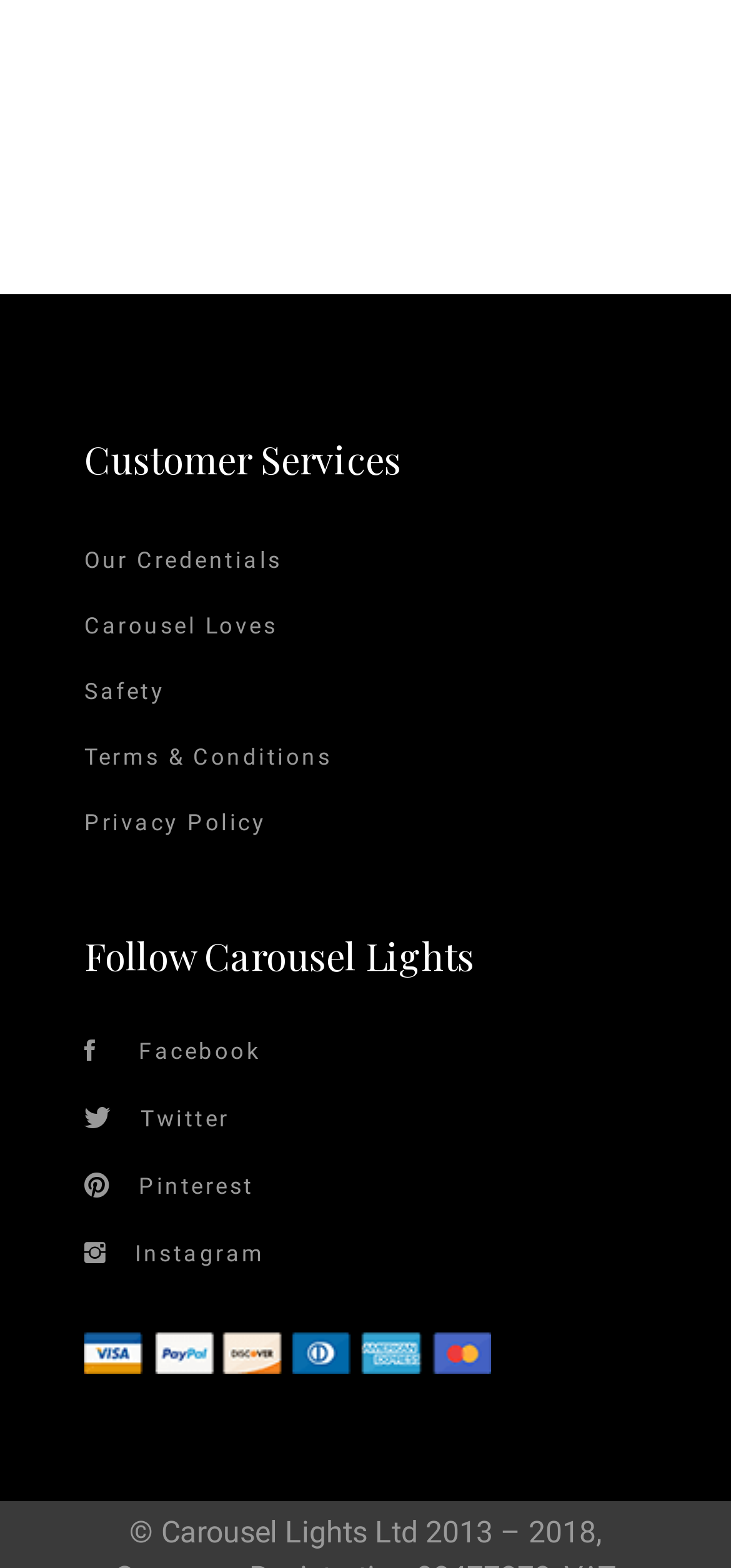What is the shape of the image at the bottom of the webpage?
Please describe in detail the information shown in the image to answer the question.

By examining the image element at the bottom of the webpage, I can see that its description is 'ss', which might indicate that the image is a logo or an icon representing the company or its services.